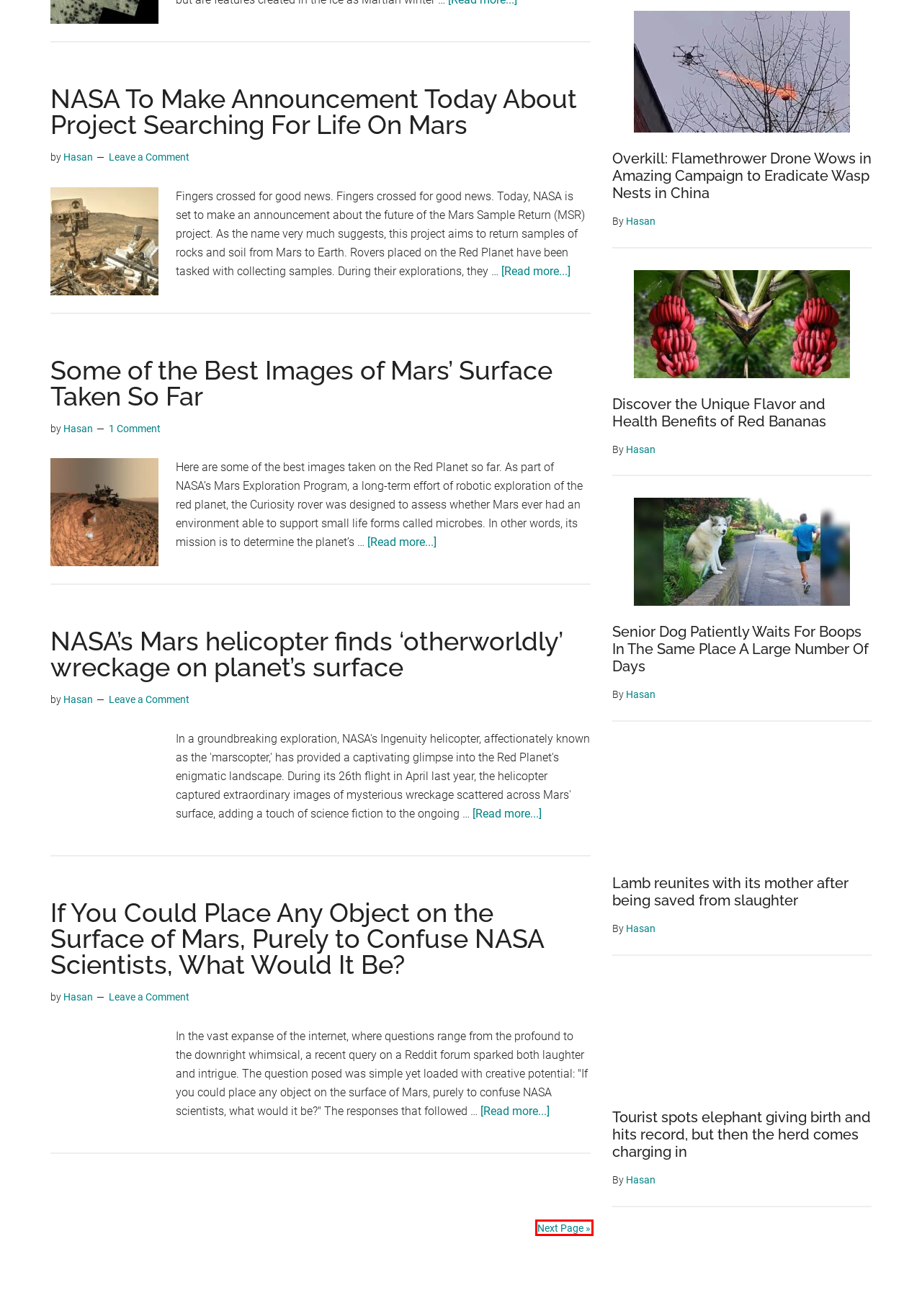After examining the screenshot of a webpage with a red bounding box, choose the most accurate webpage description that corresponds to the new page after clicking the element inside the red box. Here are the candidates:
A. Some of the Best Images of Mars’ Surface Taken So Far - Hasan Jasim
B. Lamb reunites with its mother after being saved from slaughter - Hasan Jasim
C. NASA’s Mars helicopter finds ‘otherworldly’ wreckage on planet’s surface - Hasan Jasim
D. NASA To Make Announcement Today About Project Searching For Life On Mars - Hasan Jasim
E. Discover the Unique Flavor and Health Benefits of Red Bananas - Hasan Jasim
F. mars - Hasan Jasim - Page 2
G. Overkill: Flamethrower Drone Wows in Amazing Campaign to Eradicate Wasp Nests in China - Hasan Jasim
H. Senior Dog Patiently Waits For Boops In The Same Place A Large Number Of Days - Hasan Jasim

F